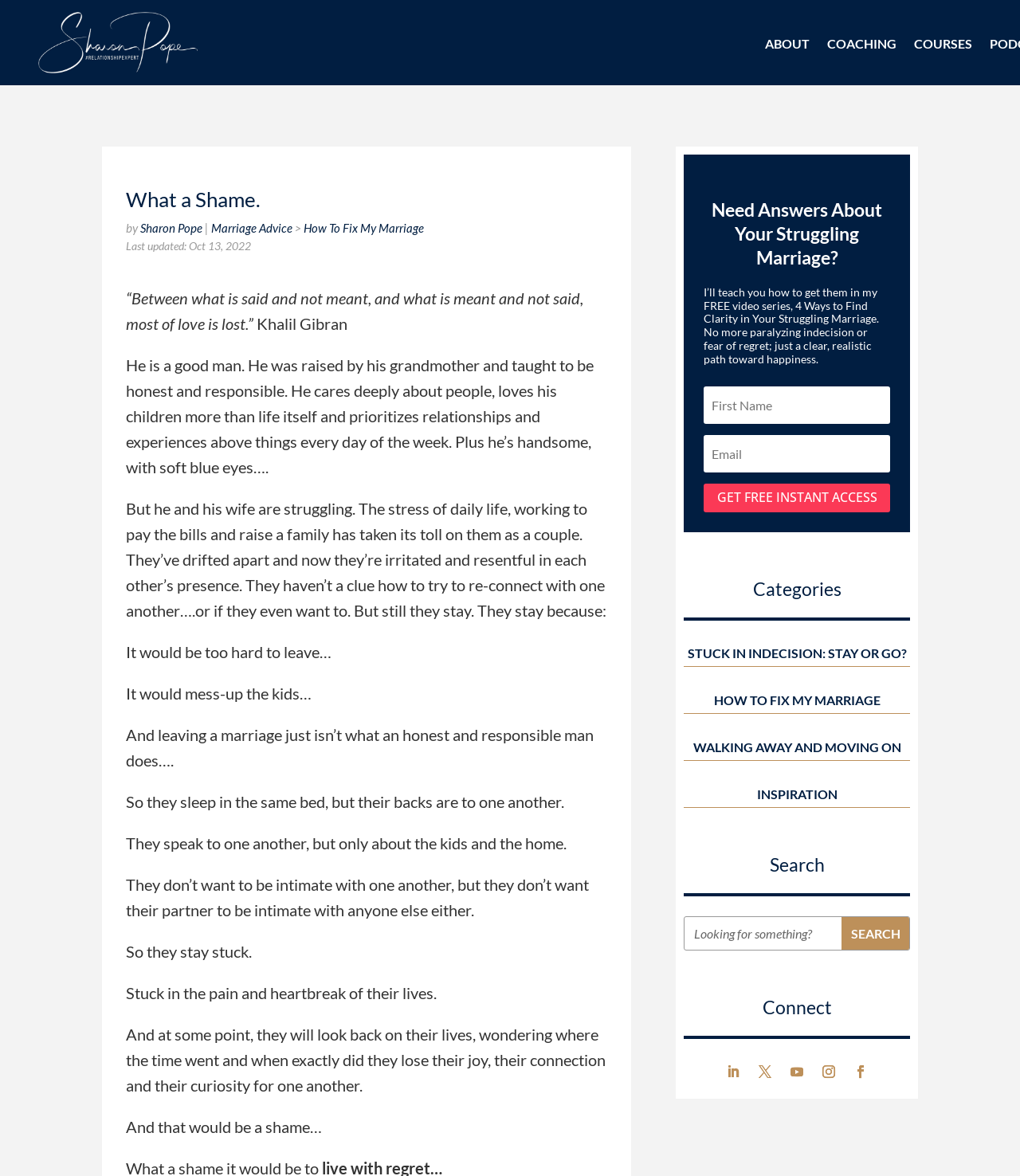Locate the bounding box coordinates of the region to be clicked to comply with the following instruction: "Search for something". The coordinates must be four float numbers between 0 and 1, in the form [left, top, right, bottom].

[0.671, 0.78, 0.891, 0.808]